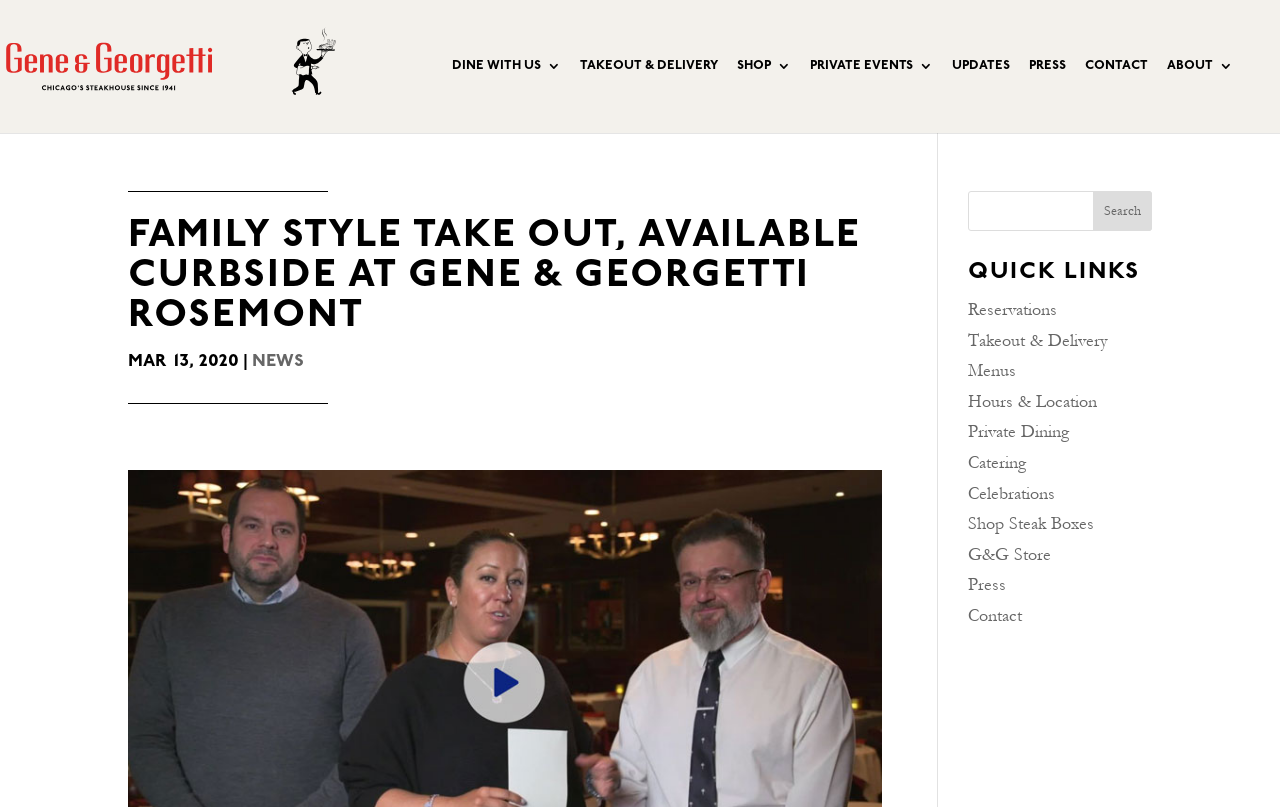Provide the bounding box coordinates for the specified HTML element described in this description: "Back to news". The coordinates should be four float numbers ranging from 0 to 1, in the format [left, top, right, bottom].

None